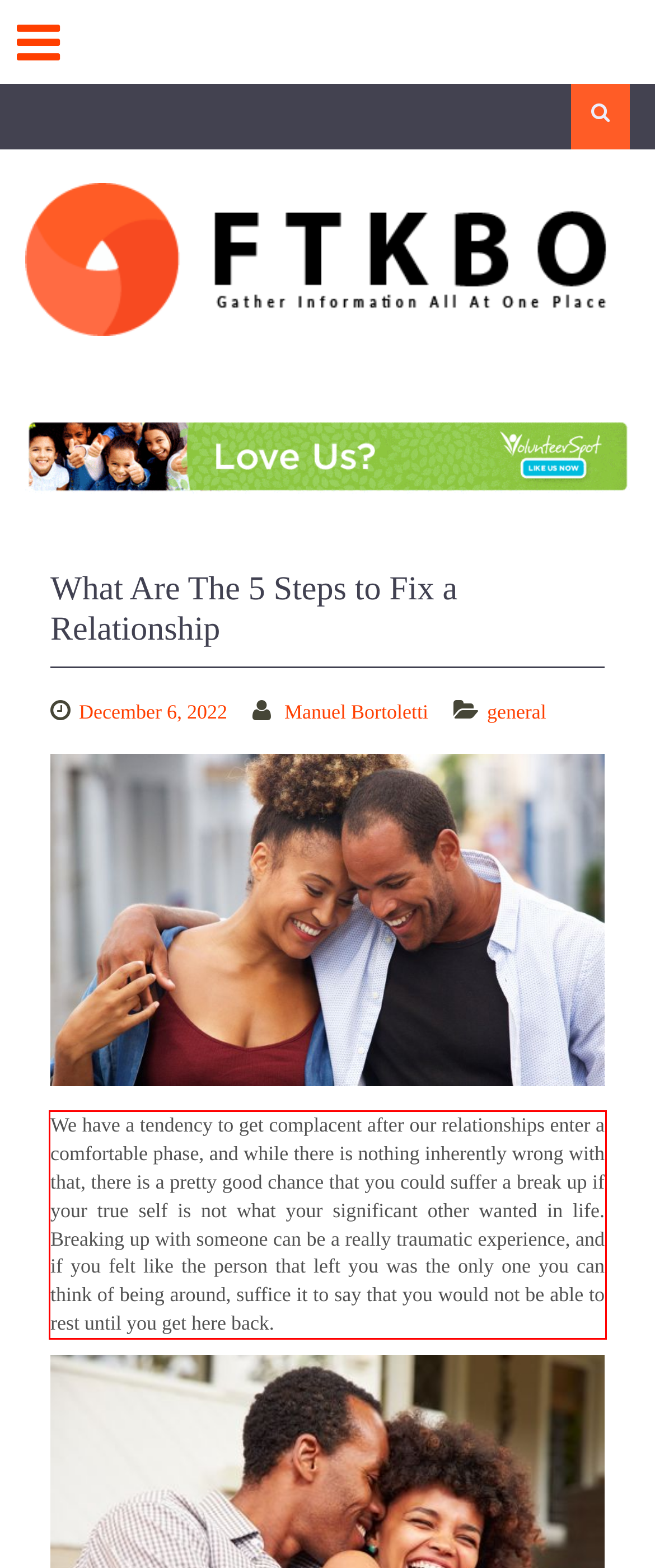Look at the screenshot of the webpage, locate the red rectangle bounding box, and generate the text content that it contains.

We have a tendency to get complacent after our relationships enter a comfortable phase, and while there is nothing inherently wrong with that, there is a pretty good chance that you could suffer a break up if your true self is not what your significant other wanted in life. Breaking up with someone can be a really traumatic experience, and if you felt like the person that left you was the only one you can think of being around, suffice it to say that you would not be able to rest until you get here back.